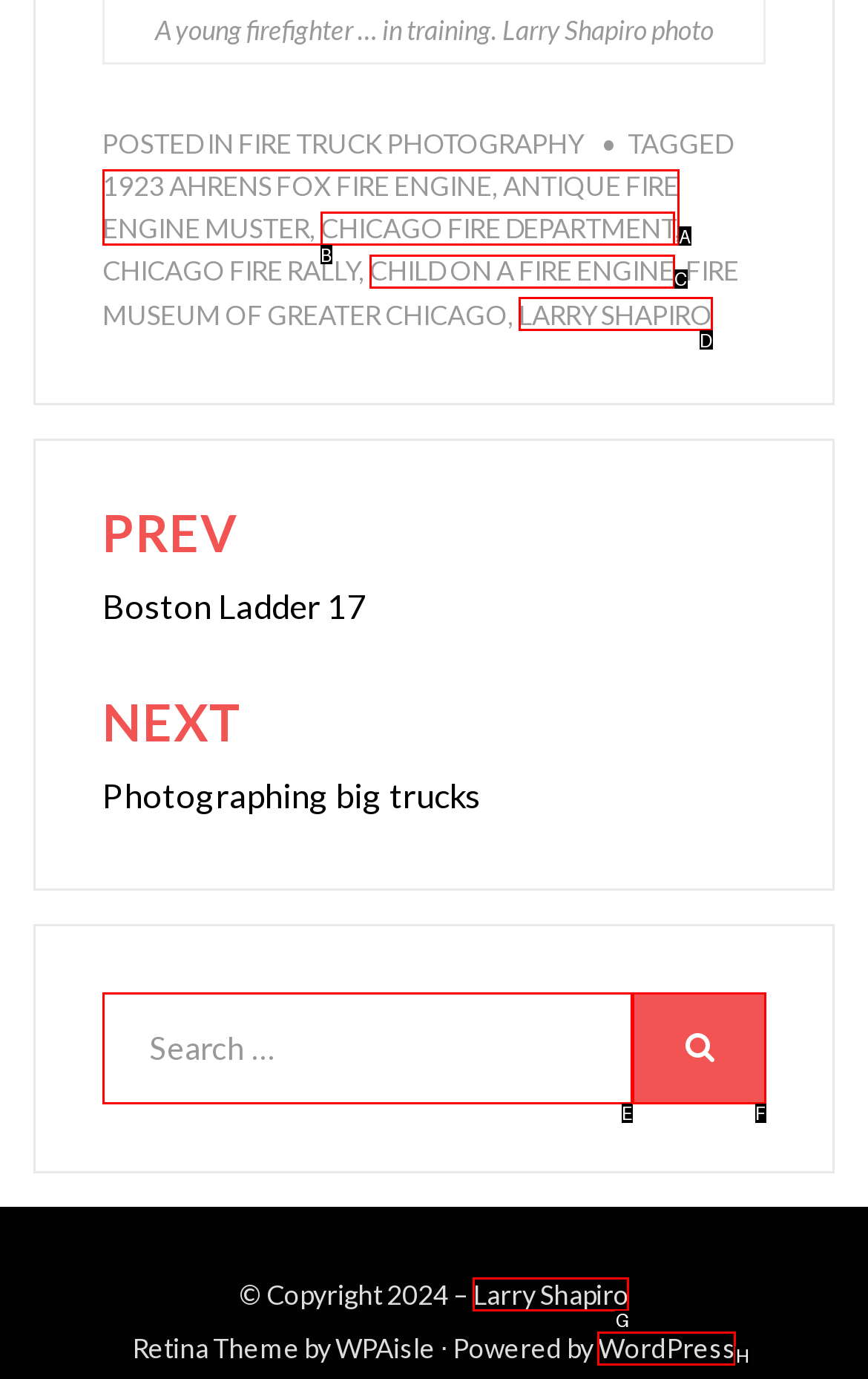Which option corresponds to the following element description: Larry Shapiro?
Please provide the letter of the correct choice.

G